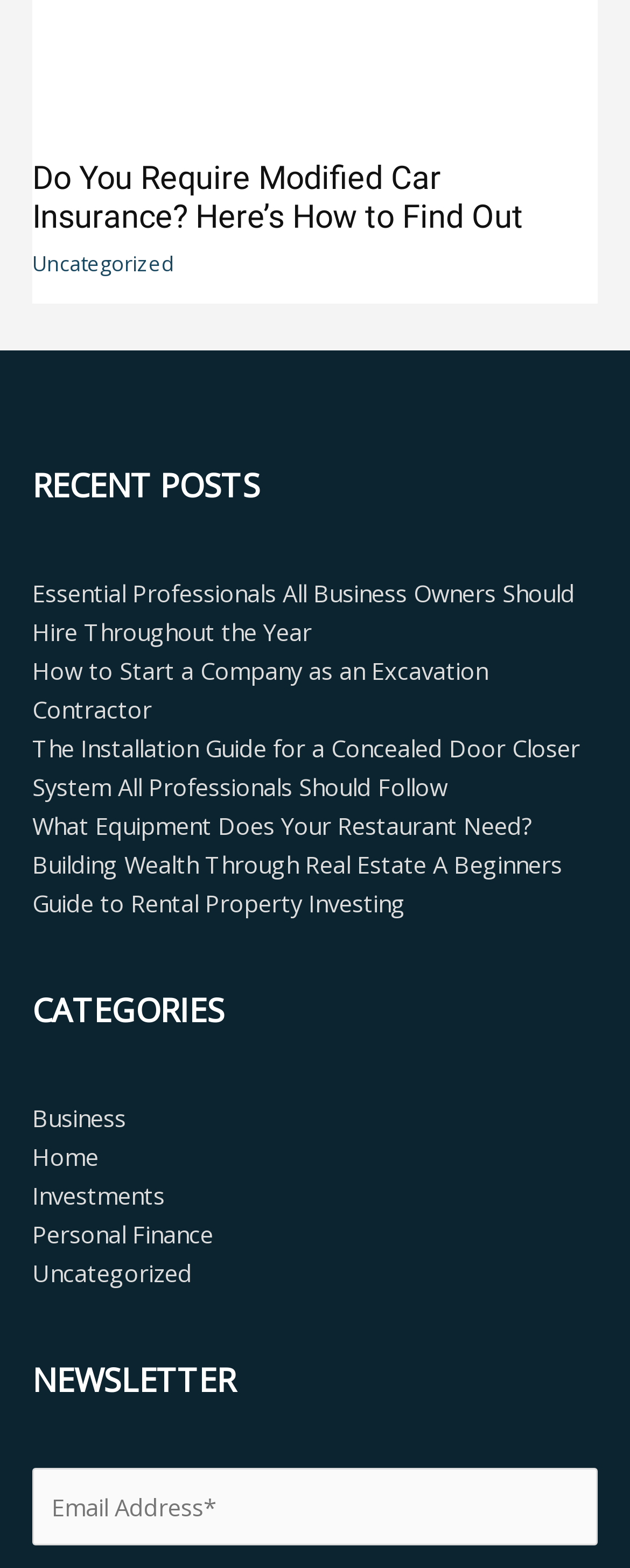Please identify the bounding box coordinates of the clickable element to fulfill the following instruction: "read the guide for excavation contractors". The coordinates should be four float numbers between 0 and 1, i.e., [left, top, right, bottom].

[0.051, 0.417, 0.774, 0.462]